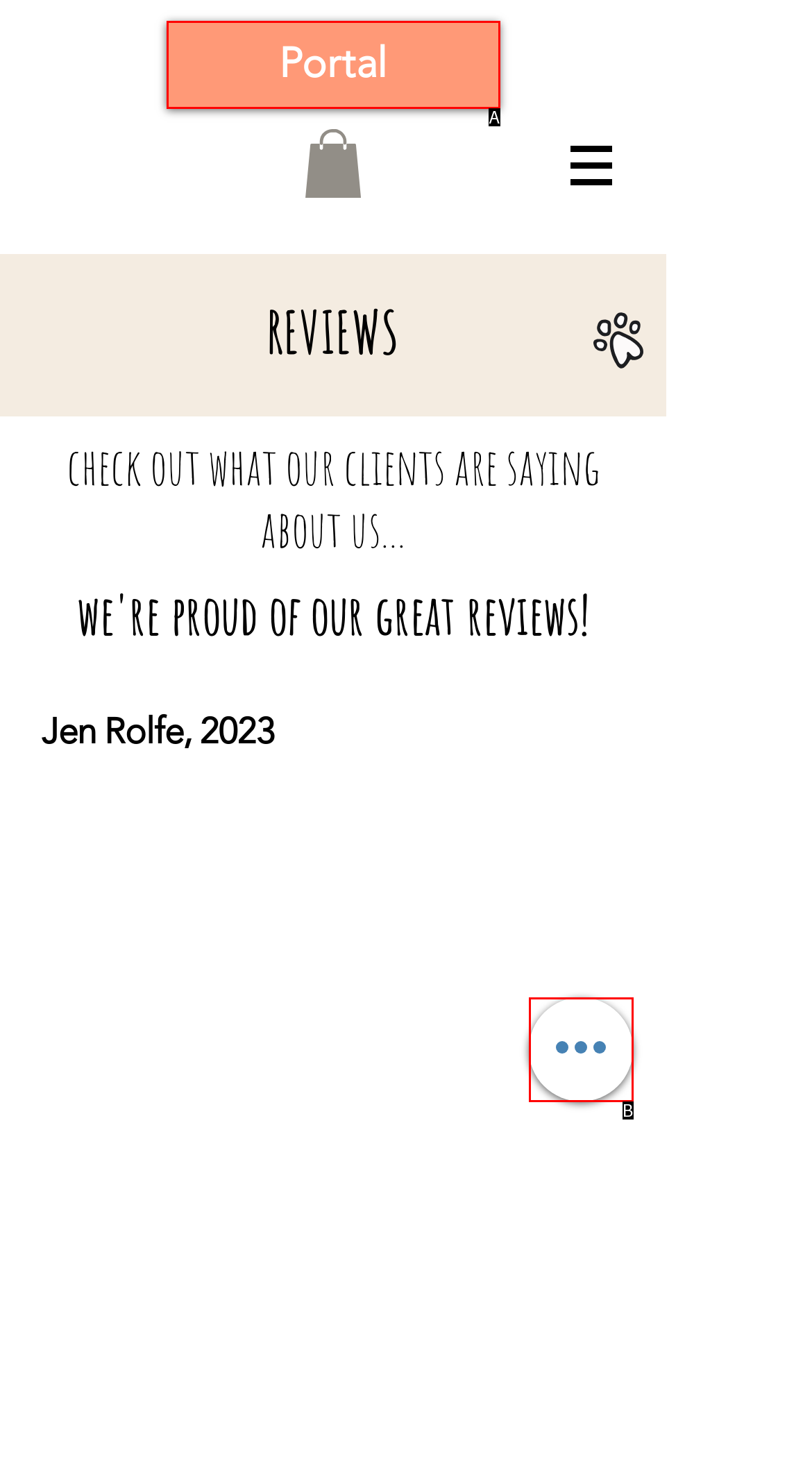Match the HTML element to the description: aria-label="Quick actions". Respond with the letter of the correct option directly.

B